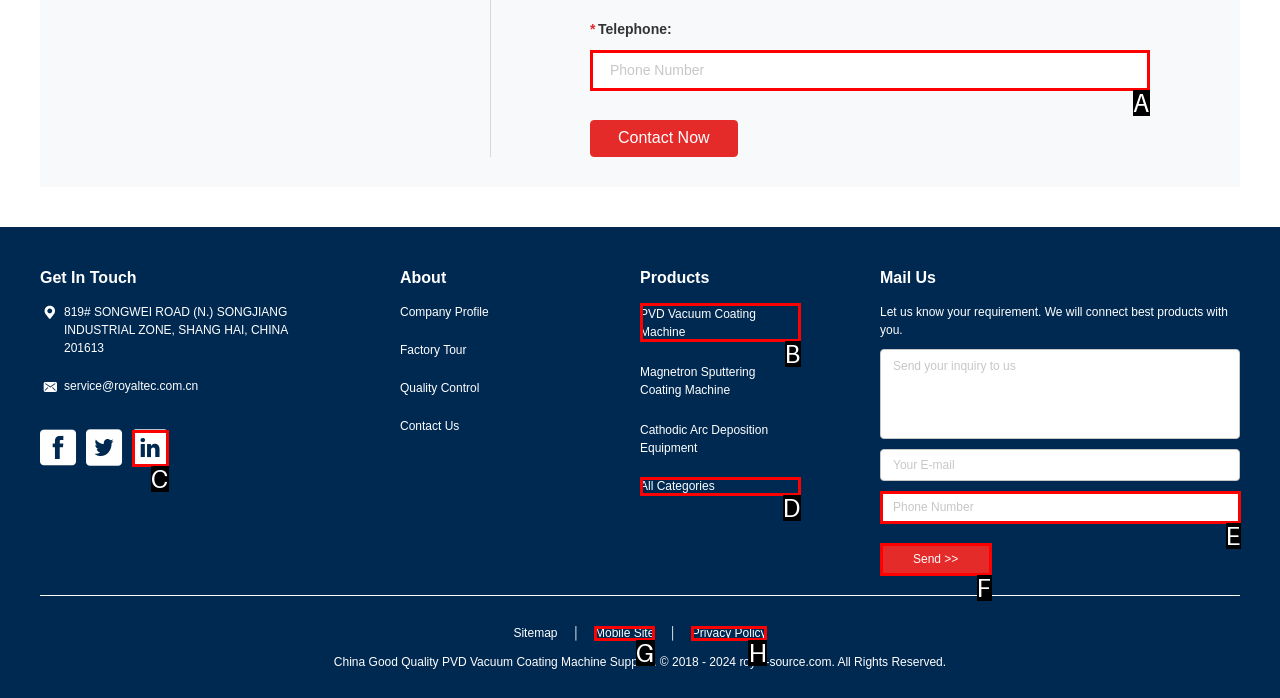Decide which HTML element to click to complete the task: Click on the 'ABOUT US' link Provide the letter of the appropriate option.

None